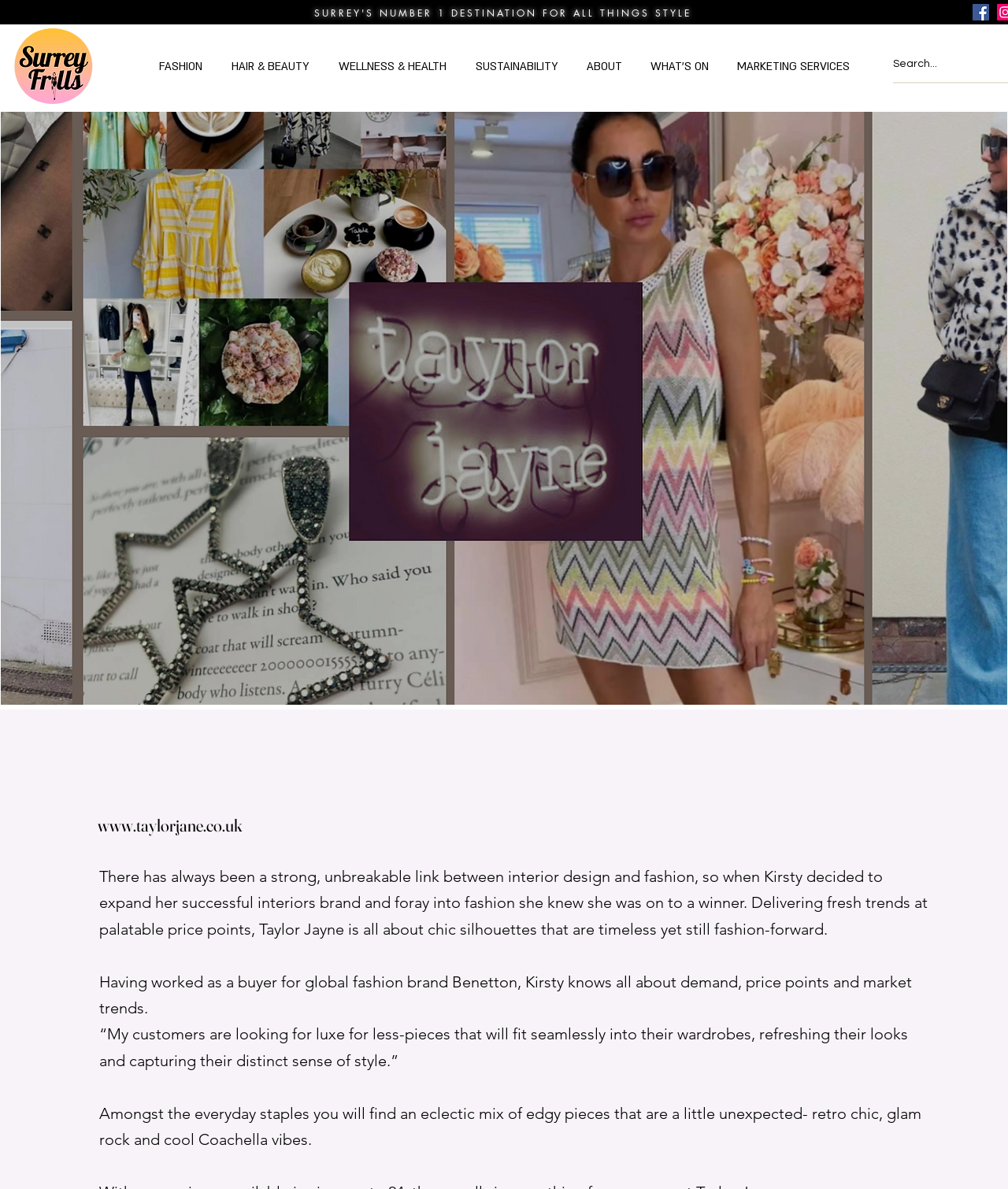Predict the bounding box for the UI component with the following description: "WHAT'S ON".

[0.631, 0.045, 0.717, 0.067]